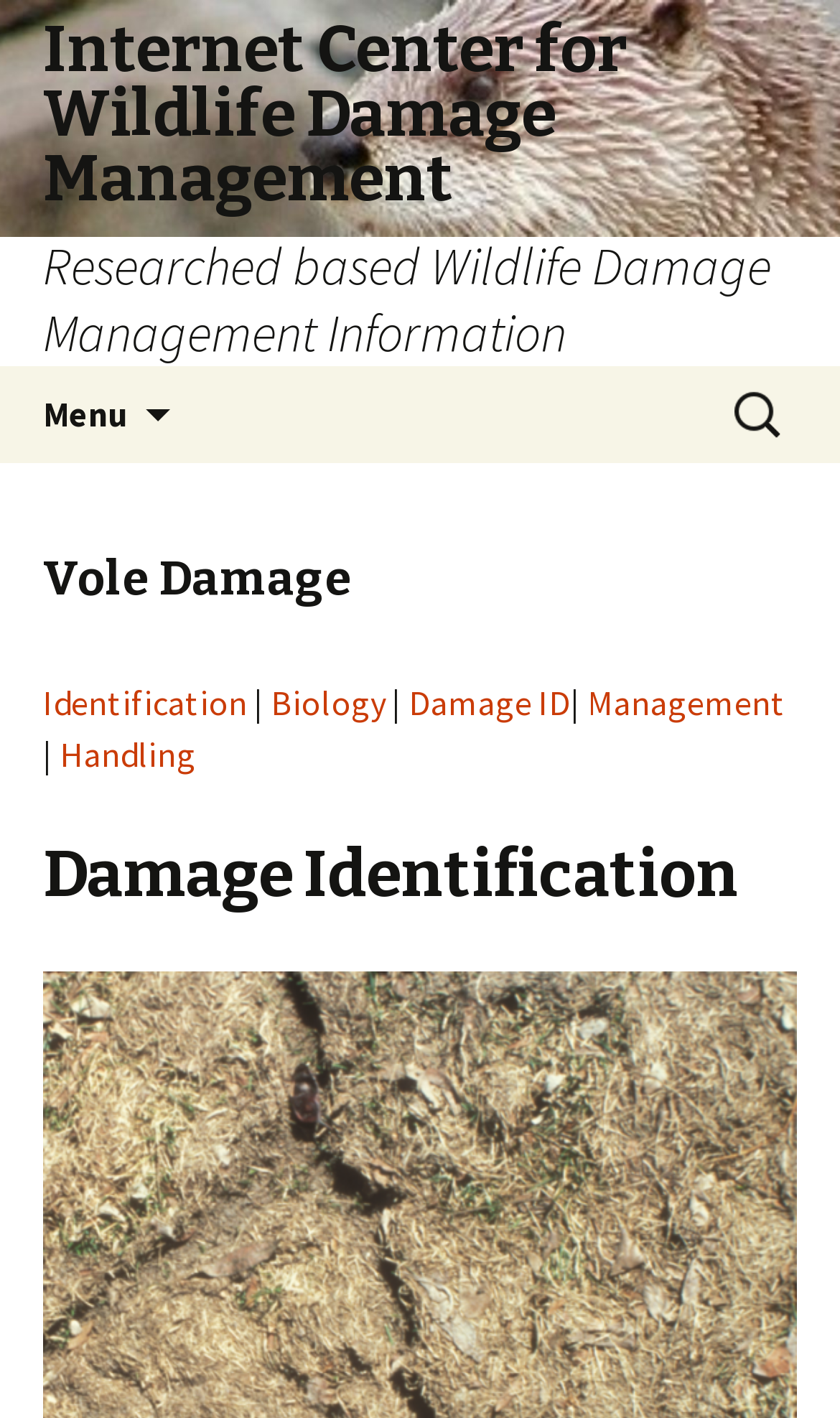Identify and provide the bounding box coordinates of the UI element described: "Damage ID". The coordinates should be formatted as [left, top, right, bottom], with each number being a float between 0 and 1.

[0.487, 0.479, 0.679, 0.51]